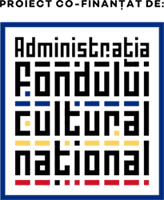Detail every aspect of the image in your caption.

The image features a logo representing the "Administratia Fondului Cultural Național," indicating its role as a co-financier for various cultural projects. The logo’s design incorporates bold, colorful typography with a grid-like arrangement. It prominently displays the institution's name in a stylized format, emphasizing cultural support. Above this, the text reads "PROIECT CO-FINANȚAT DE:" which translates to "PROJECT CO-FINANCED BY," highlighting the funding aspect of initiatives within the cultural sector. The overall presentation suggests a commitment to promoting and sustaining cultural projects in Romania.